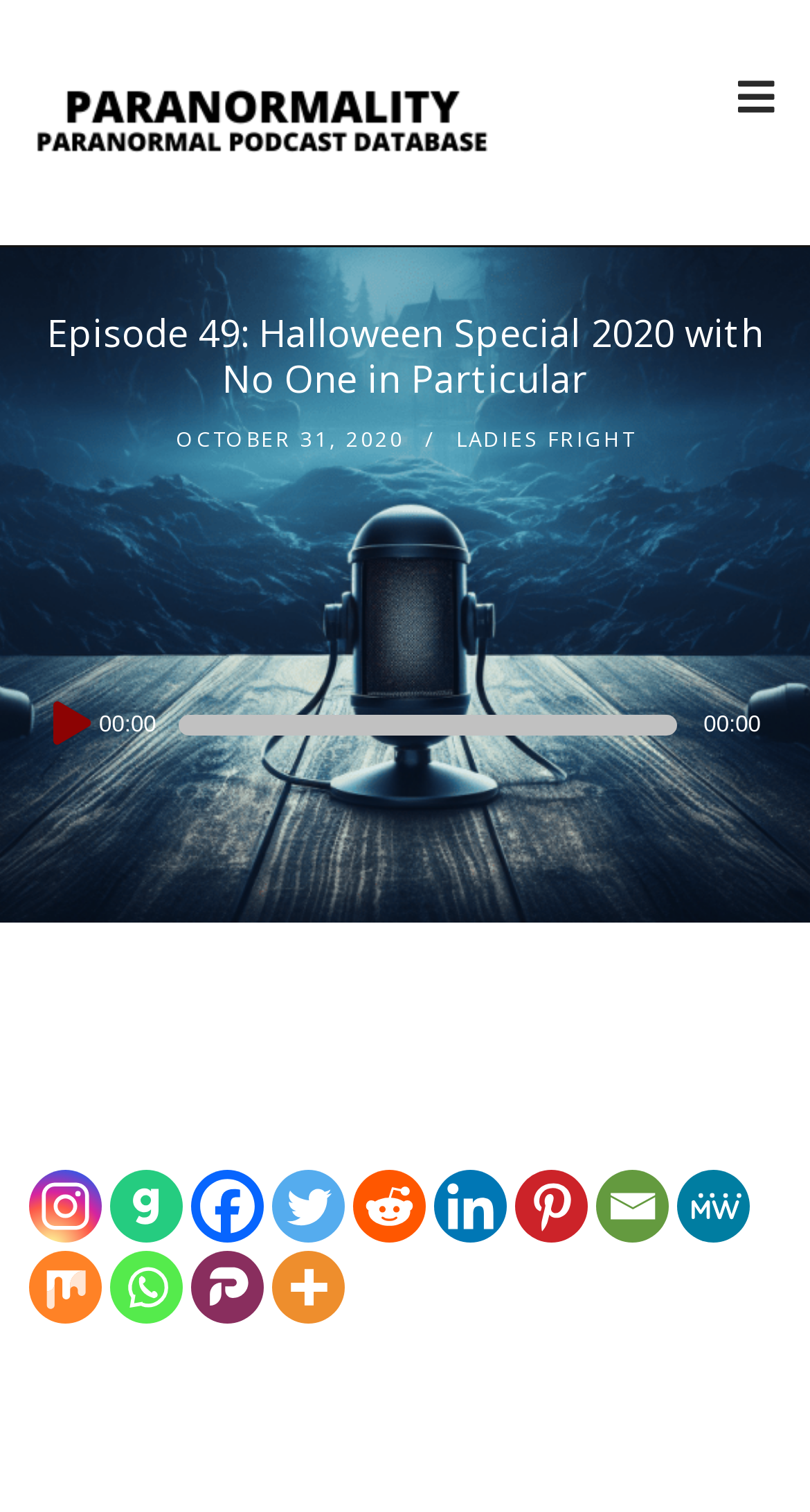Offer a thorough description of the webpage.

This webpage appears to be an episode page for a podcast called "Paranormality Radio". At the top, there is a heading with the title "Episode 49: Halloween Special 2020 with No One in Particular" and an image with the same title. Below this, there is a smaller heading with the title "Paranormality Radio" that also contains a link and an image.

On the left side of the page, there is a date "OCTOBER 31, 2020" and a link to "LADIES FRIGHT". On the right side, there is an audio player with a play button, a timer, and a time slider. The audio player takes up most of the width of the page.

At the bottom of the page, there are several social media links, including Instagram, Gab, Facebook, Twitter, Reddit, Linkedin, Pinterest, Email, MeWe, Mix, Whatsapp, Parler, and More. Each link has an accompanying image. The social media links are arranged in a horizontal row, taking up most of the width of the page.